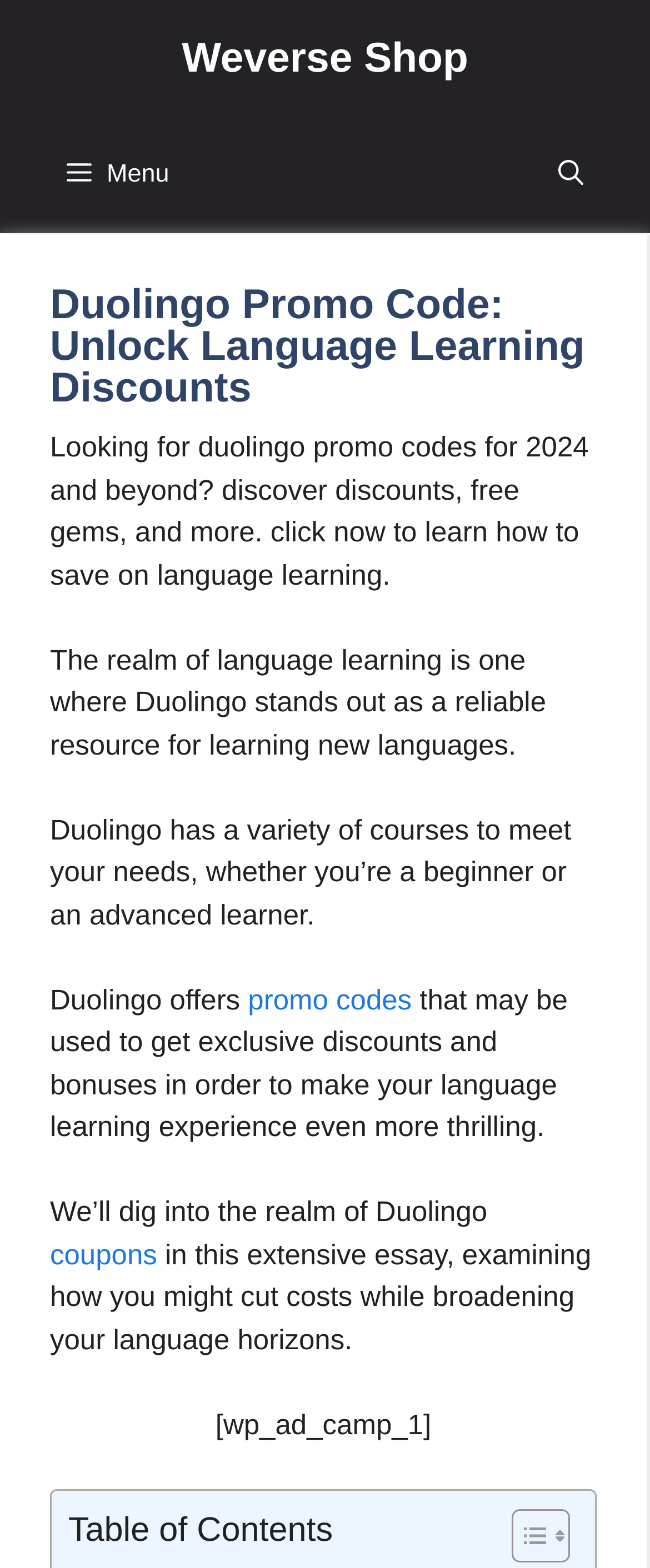Identify the bounding box of the HTML element described as: "Weverse Shop".

[0.28, 0.022, 0.72, 0.052]